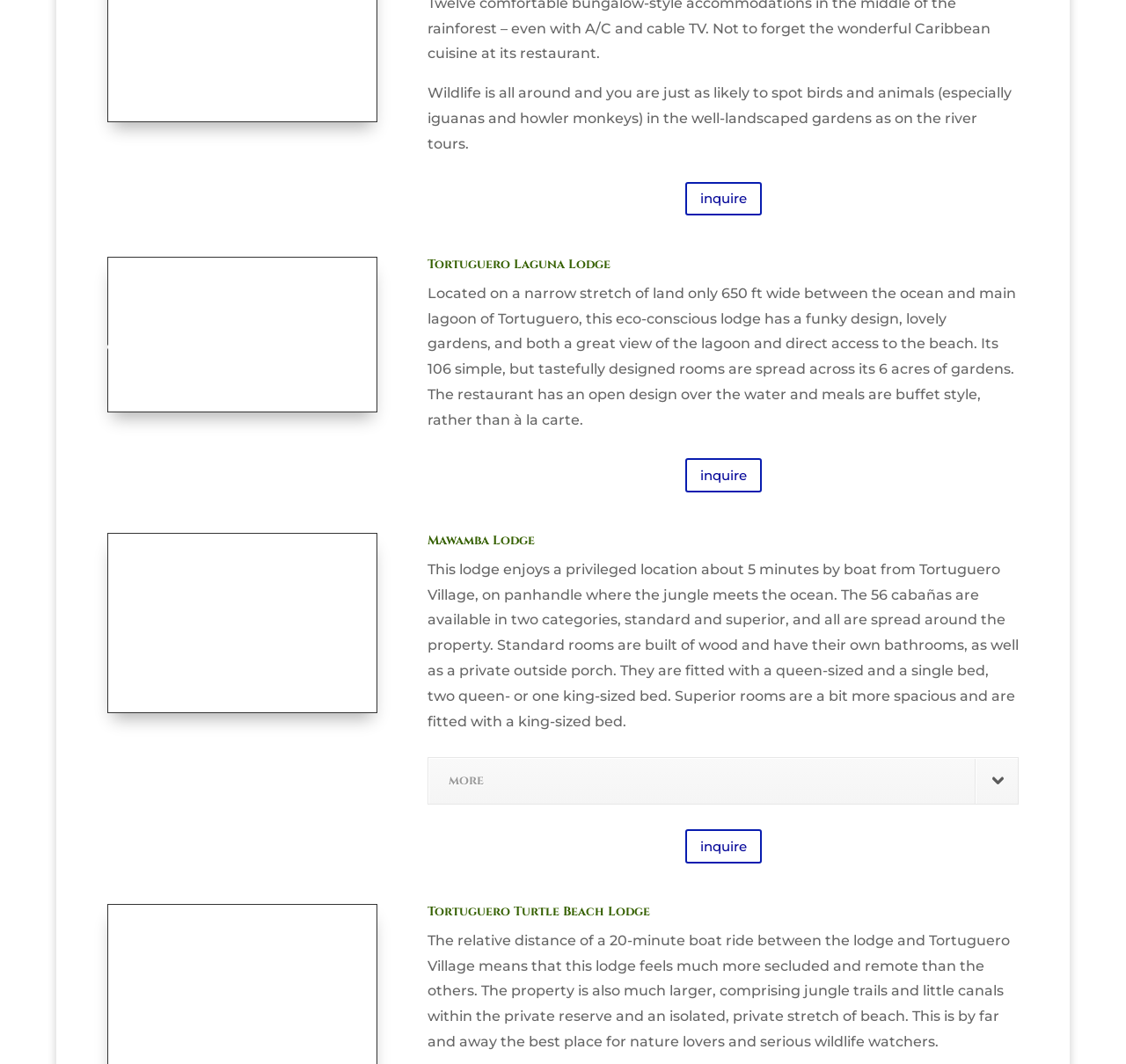What is the location of Mawamba Lodge?
Please use the image to provide an in-depth answer to the question.

I found the answer by reading the description of Mawamba Lodge, which mentions its location as 5 minutes by boat from Tortuguero Village.